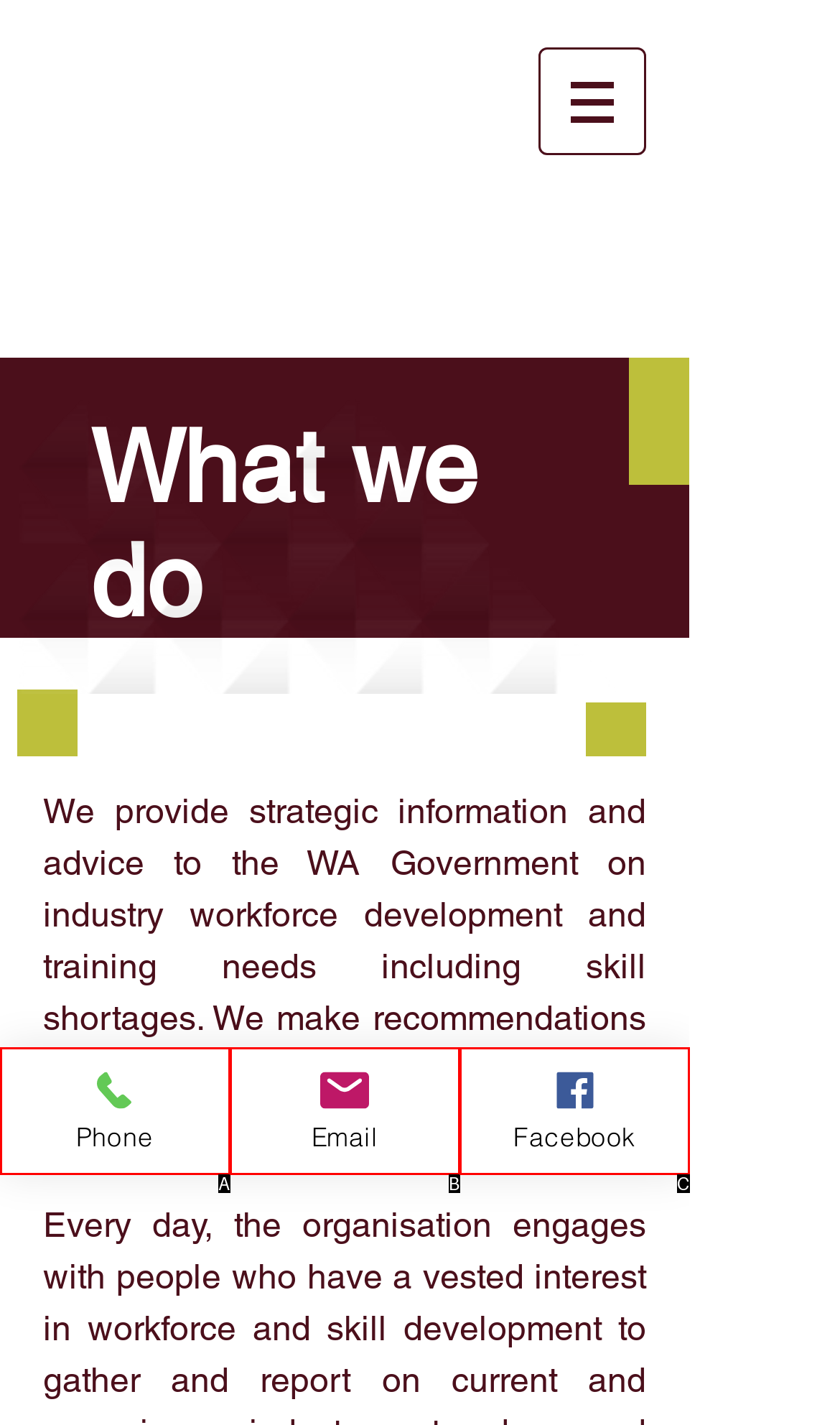Identify the option that corresponds to: Facebook
Respond with the corresponding letter from the choices provided.

C